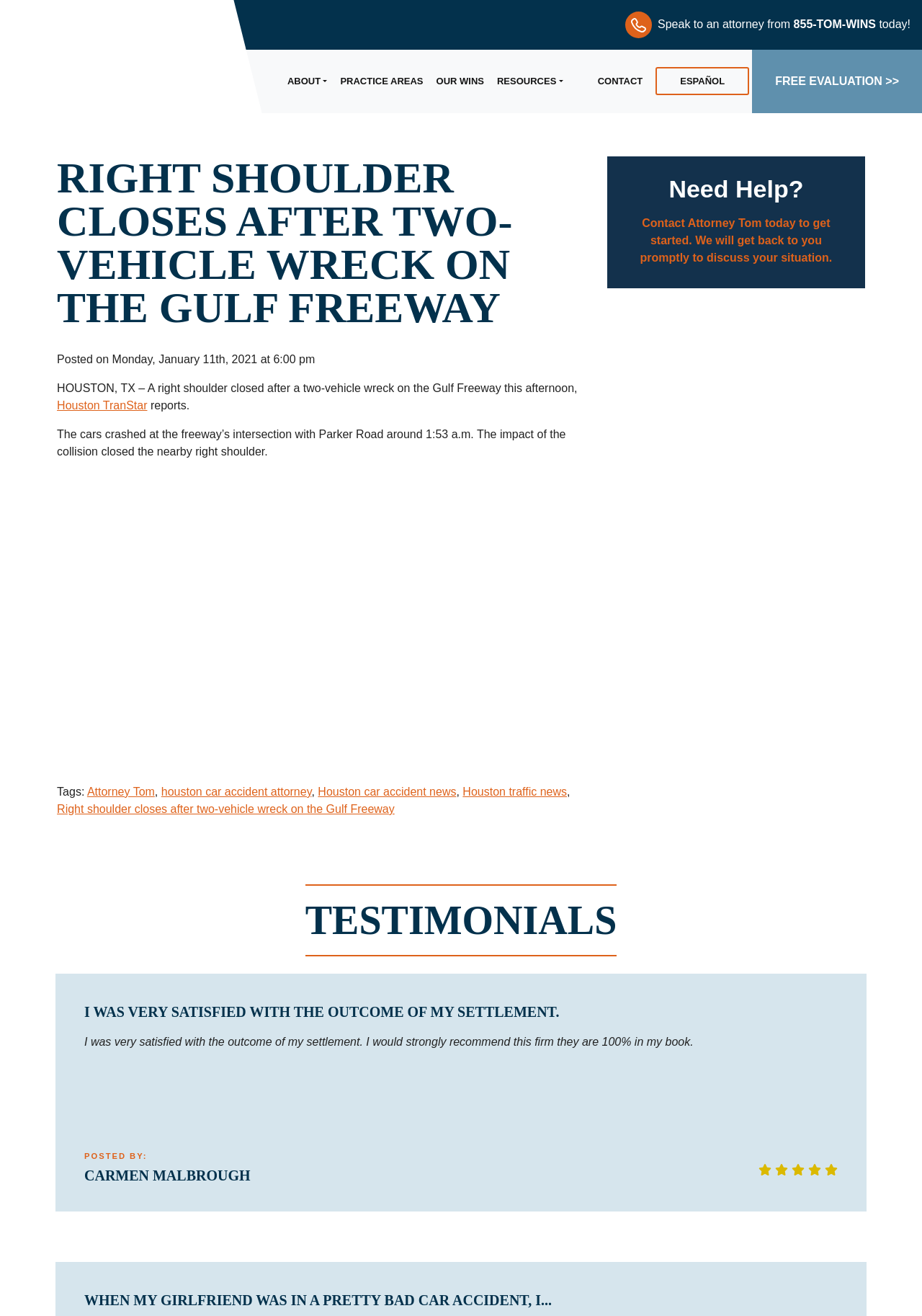Based on the image, please respond to the question with as much detail as possible:
What is the name of the attorney?

I found the name of the attorney by looking at the top-left section of the webpage, where it says 'Attorney Tom' and has a logo next to it.